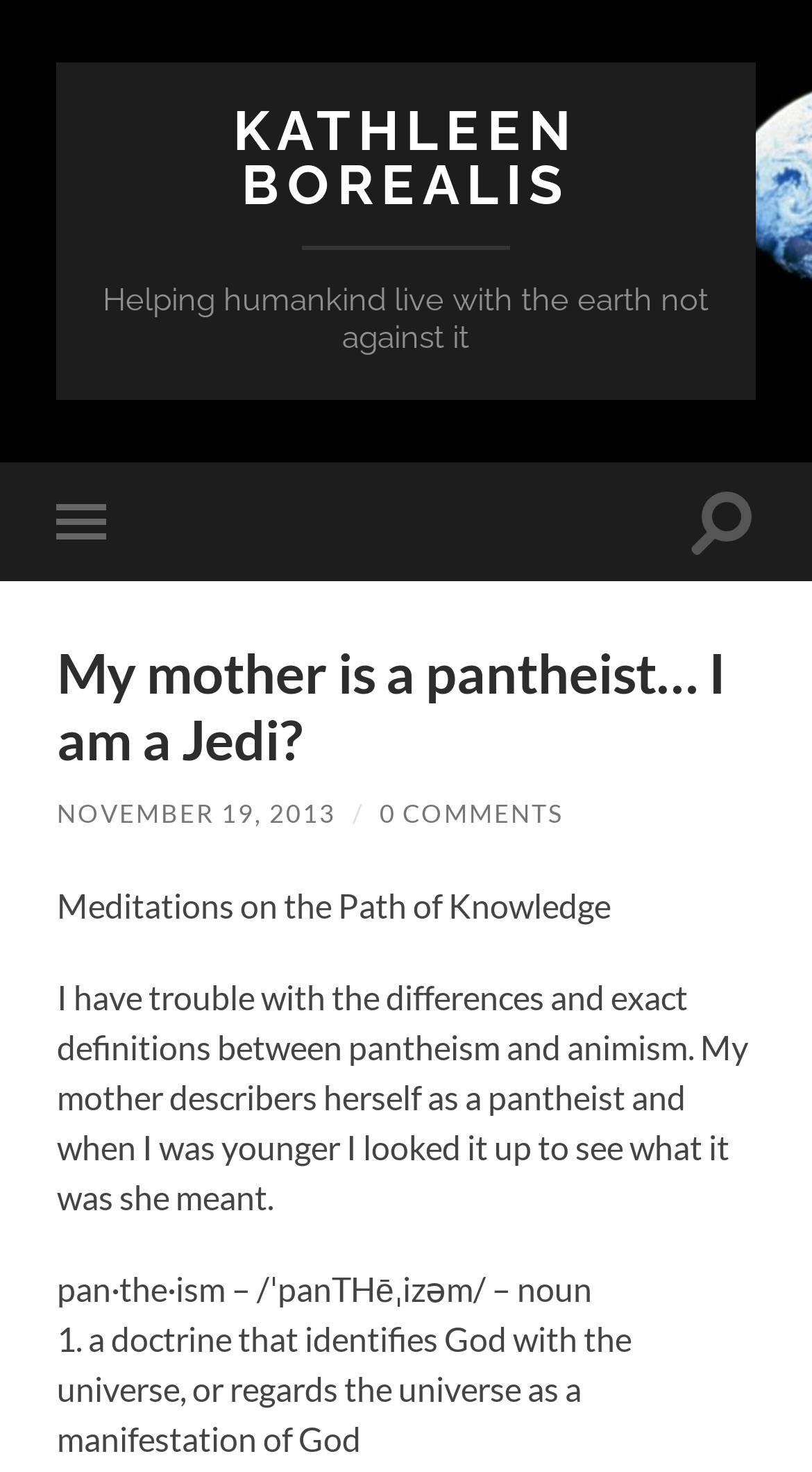Given the element description, predict the bounding box coordinates in the format (top-left x, top-left y, bottom-right x, bottom-right y), using floating point numbers between 0 and 1: Discussion board

None